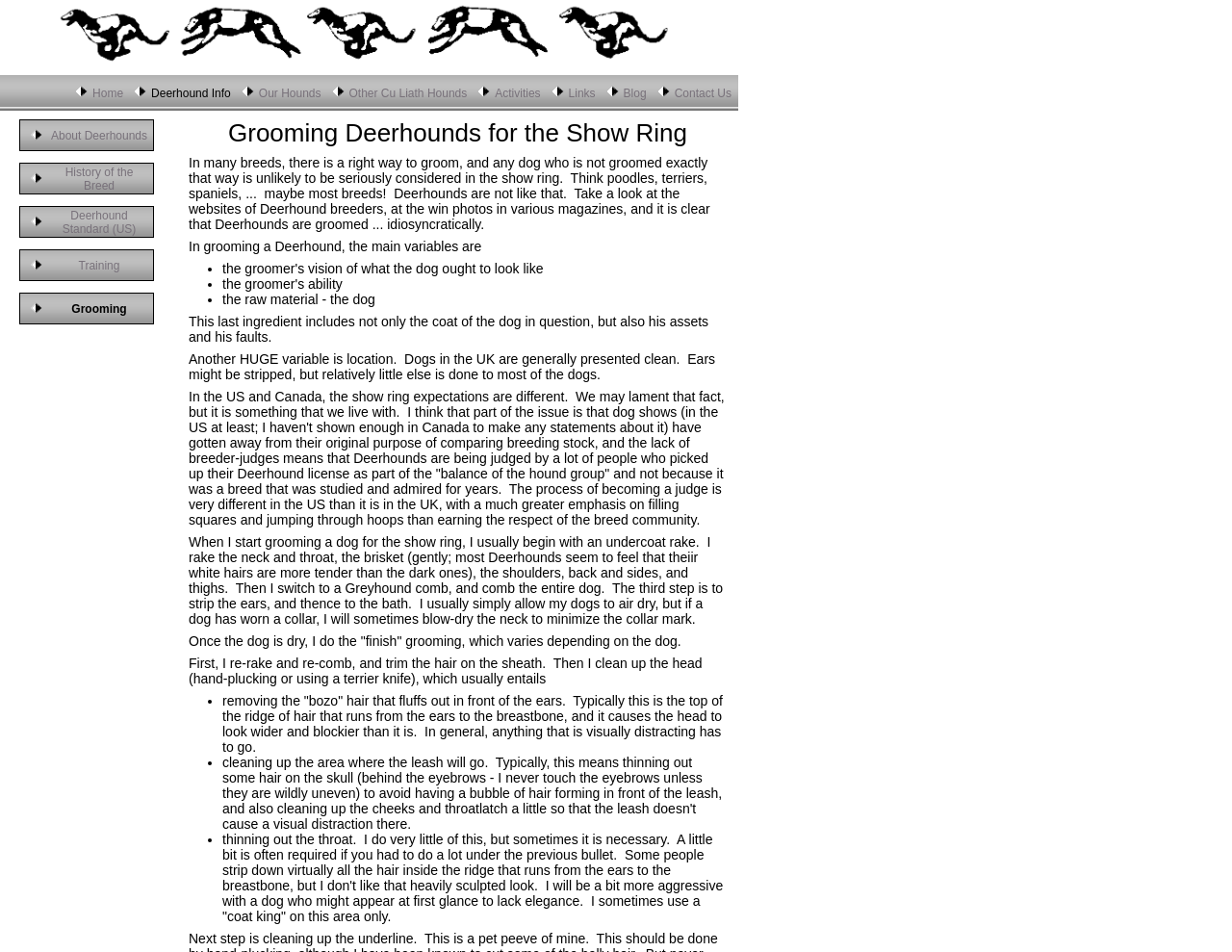Please determine the bounding box coordinates for the UI element described here. Use the format (top-left x, top-left y, bottom-right x, bottom-right y) with values bounded between 0 and 1: Deerhound Standard (US)

[0.051, 0.219, 0.11, 0.247]